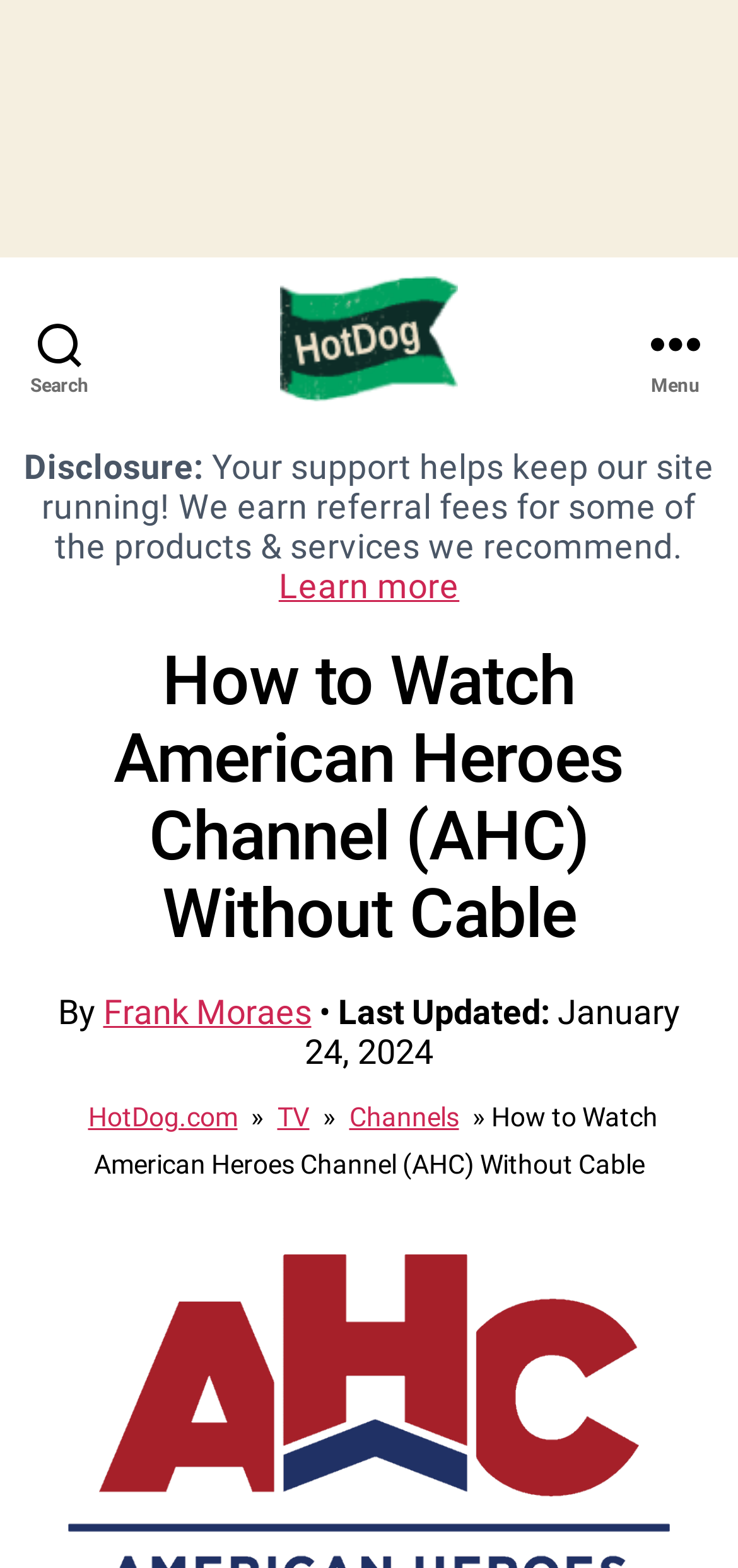Convey a detailed summary of the webpage, mentioning all key elements.

The webpage is about watching American Heroes Channel without cable. At the top left, there is a search button. Next to it, there is a link to the website "HotDog" accompanied by a small image of the HotDog logo. On the top right, there is a menu button.

Below the top navigation, there is a disclosure statement that reads "Your support helps keep our site running! We earn referral fees for some of the products & services we recommend." This statement is followed by a "Learn more" link.

The main content of the webpage is headed by a title "How to Watch American Heroes Channel (AHC) Without Cable" which is centered at the top. Below the title, there is an author credit "By Frank Moraes" along with the last updated date "January 24, 2024".

Underneath the author credit, there is a navigation section with breadcrumbs, showing the path "HotDog.com » TV » Channels » How to Watch American Heroes Channel (AHC) Without Cable".